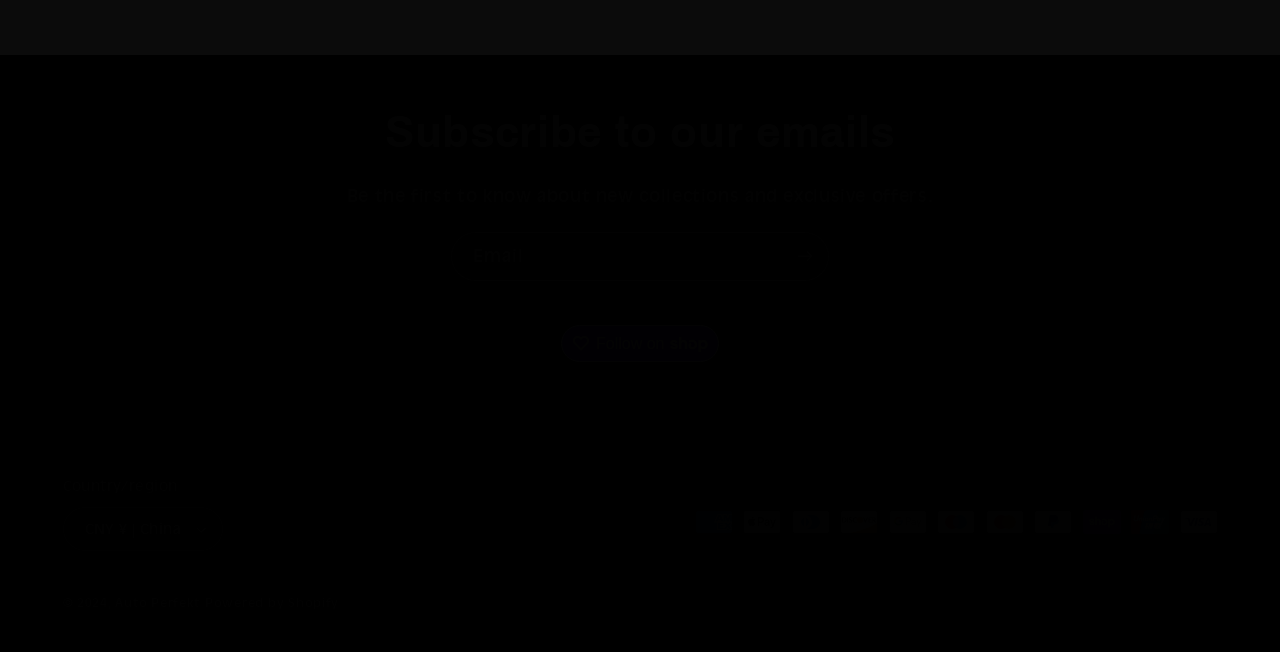What is the purpose of the textbox?
Give a one-word or short phrase answer based on the image.

Email input